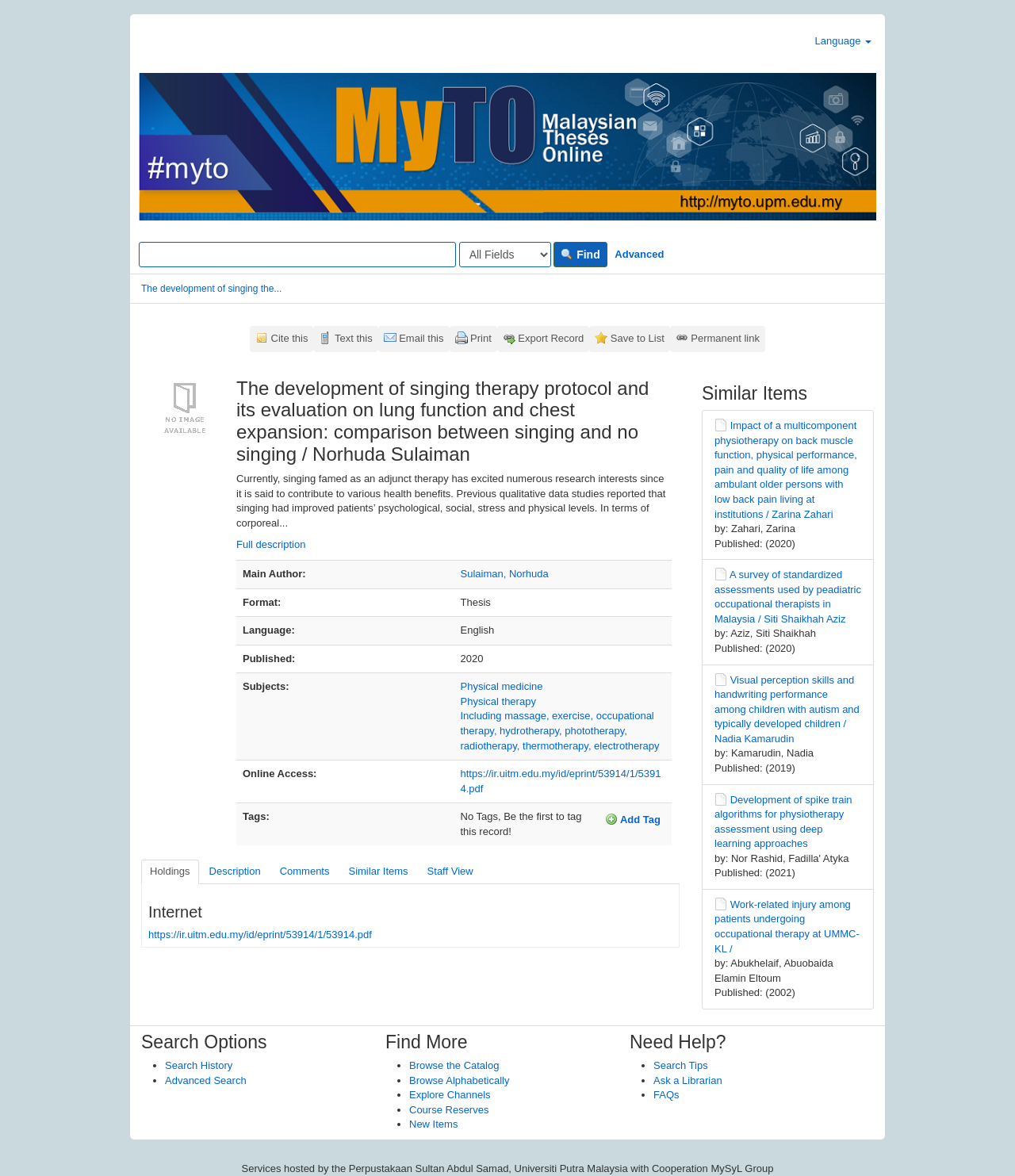Determine the bounding box coordinates for the UI element with the following description: "https://ir.uitm.edu.my/id/eprint/53914/1/53914.pdf". The coordinates should be four float numbers between 0 and 1, represented as [left, top, right, bottom].

[0.146, 0.79, 0.366, 0.8]